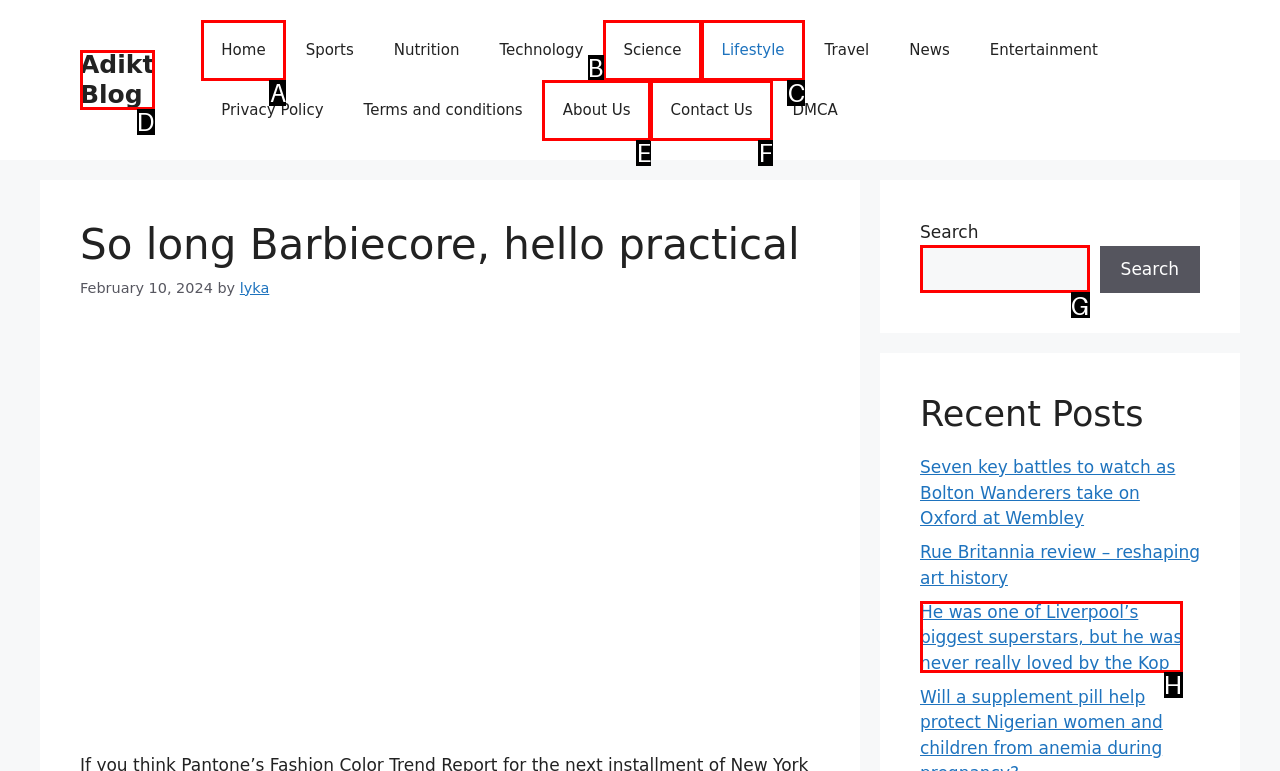Select the appropriate HTML element that needs to be clicked to execute the following task: Search for something. Respond with the letter of the option.

G